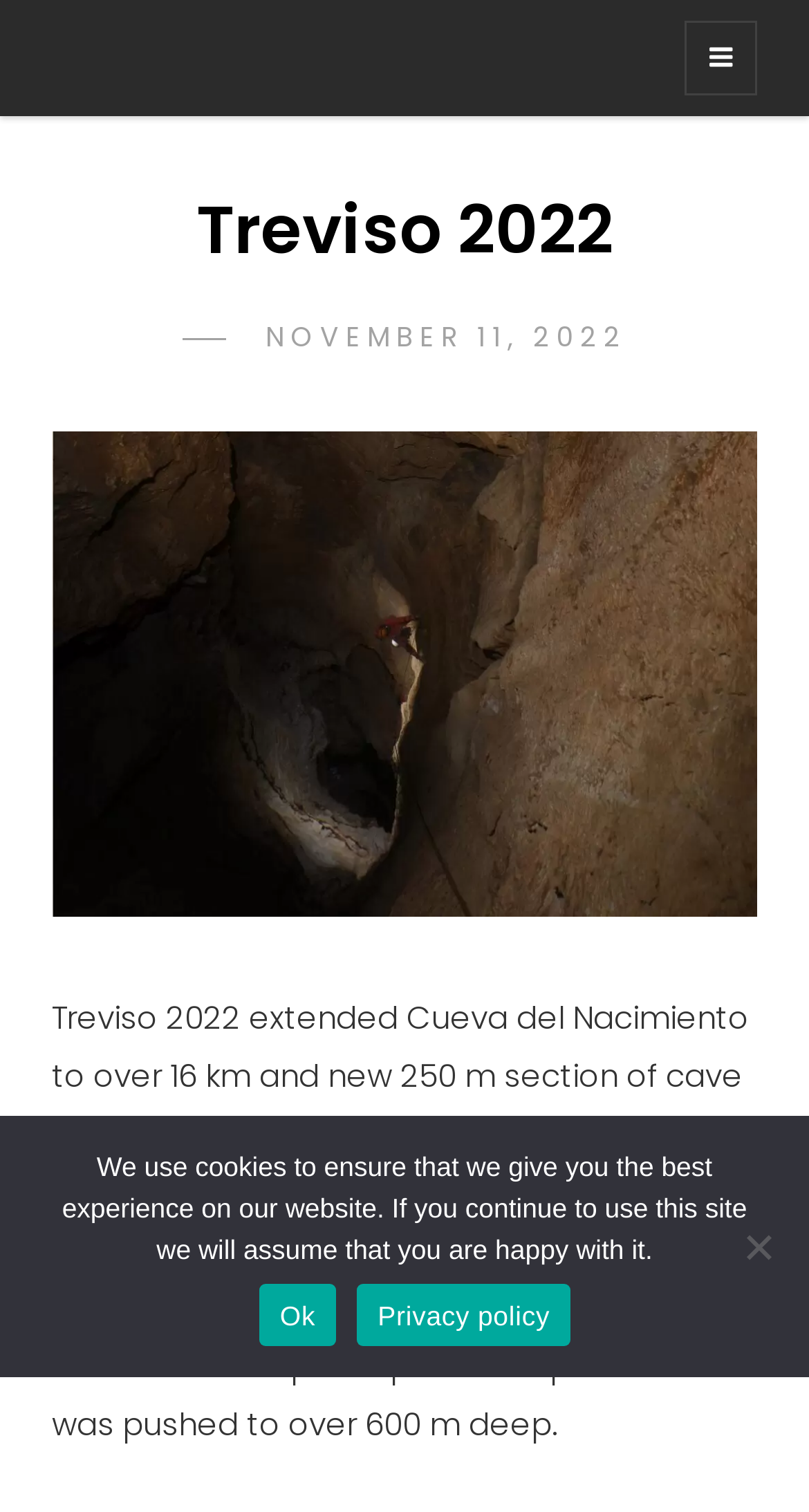Use a single word or phrase to respond to the question:
Who is the author of the article?

Henry Patton